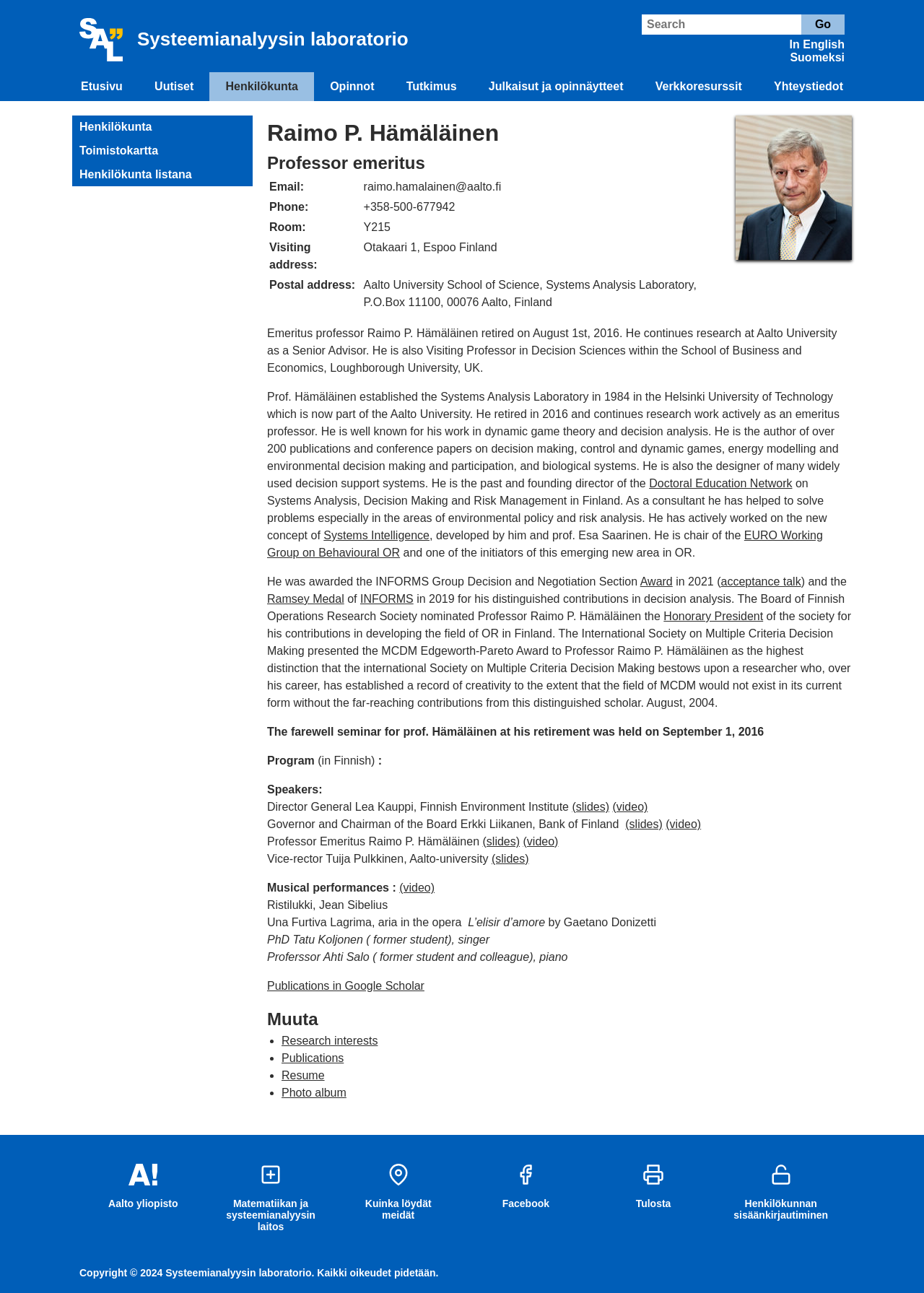Please locate the bounding box coordinates of the element that needs to be clicked to achieve the following instruction: "Search for something". The coordinates should be four float numbers between 0 and 1, i.e., [left, top, right, bottom].

[0.695, 0.011, 0.867, 0.027]